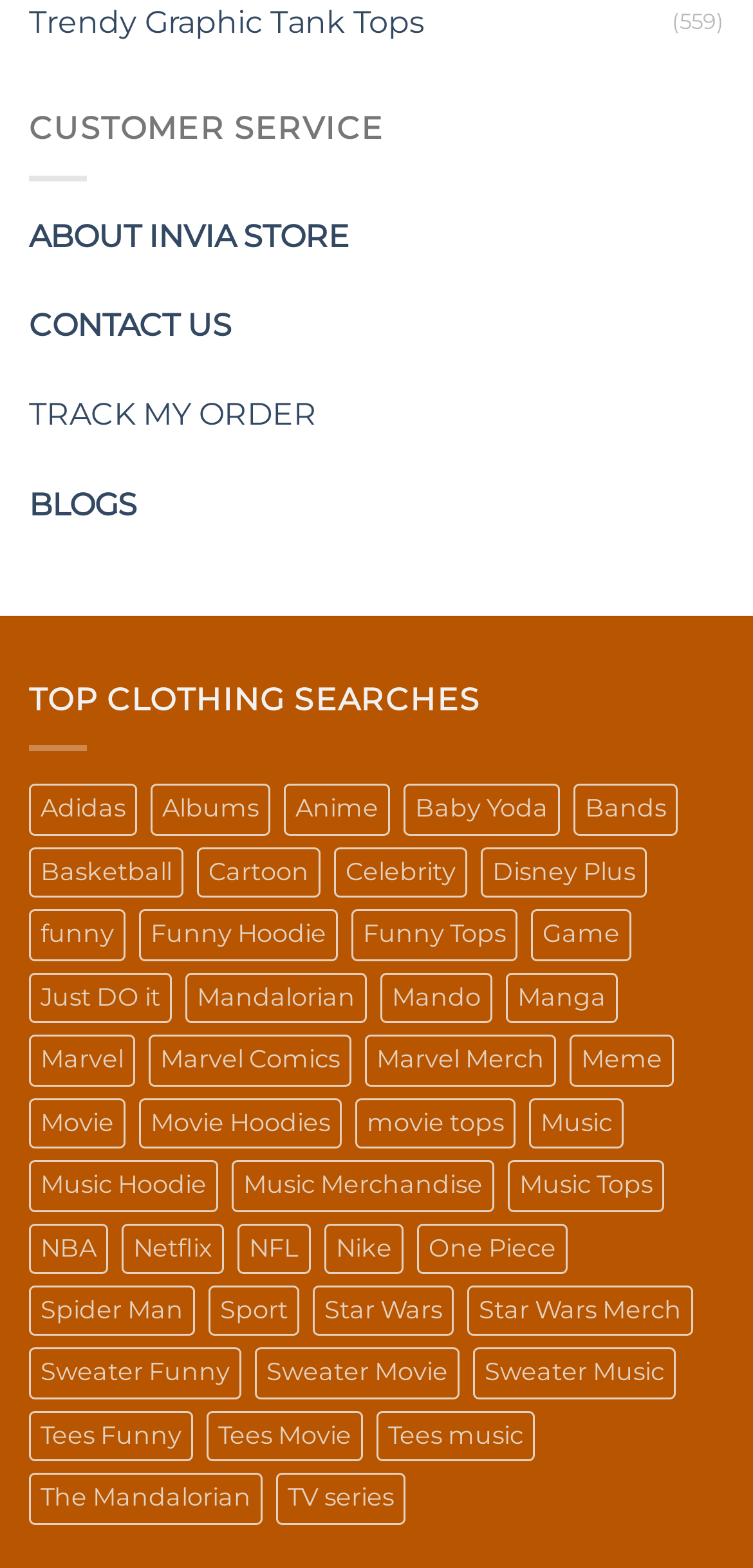Bounding box coordinates must be specified in the format (top-left x, top-left y, bottom-right x, bottom-right y). All values should be floating point numbers between 0 and 1. What are the bounding box coordinates of the UI element described as: Star Wars Merch

[0.621, 0.82, 0.921, 0.852]